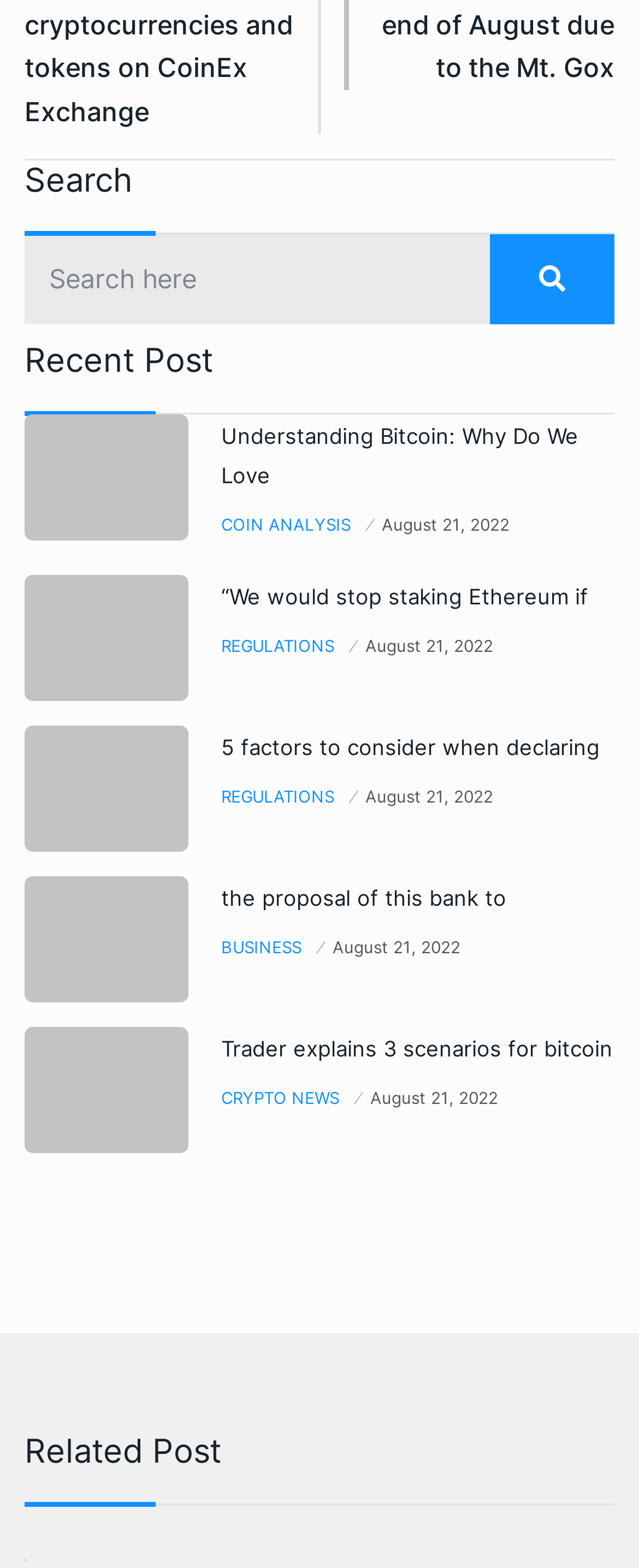Pinpoint the bounding box coordinates of the clickable area needed to execute the instruction: "Learn about commissions". The coordinates should be specified as four float numbers between 0 and 1, i.e., [left, top, right, bottom].

None